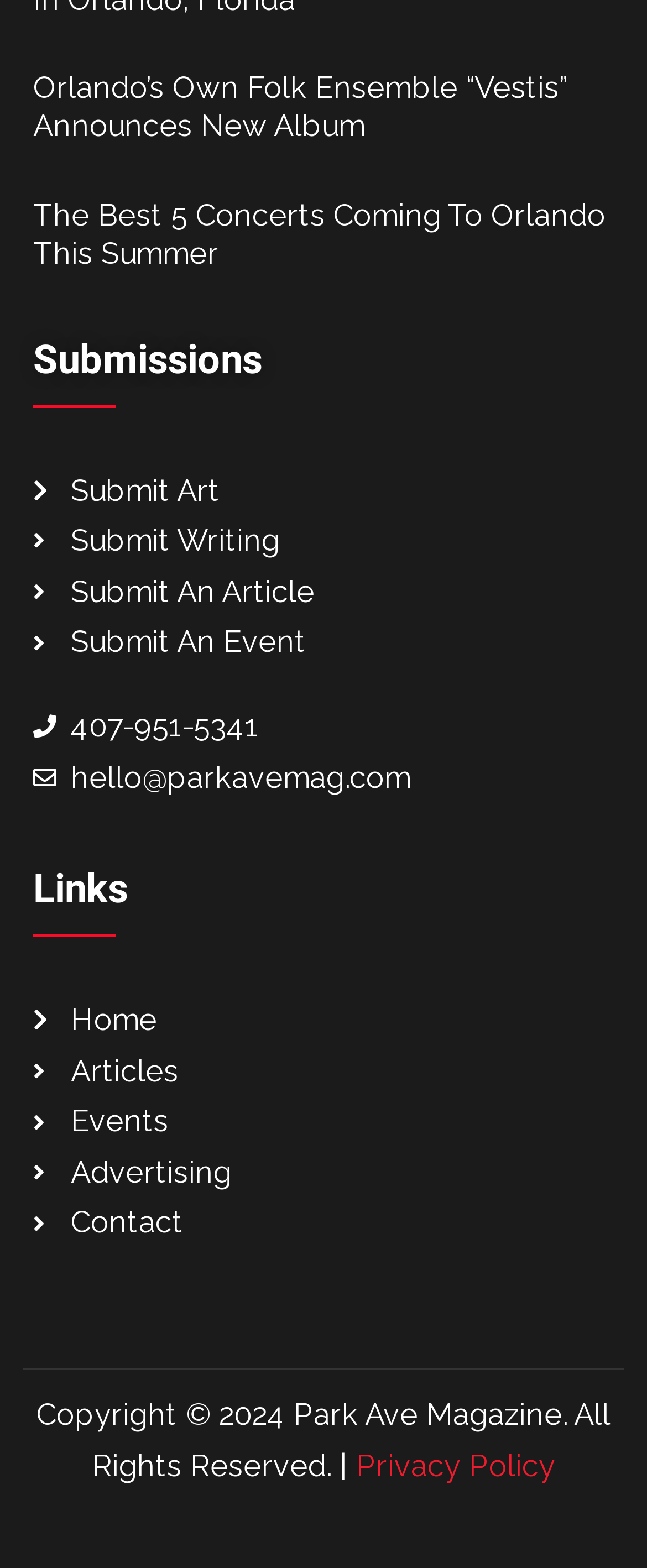Please determine the bounding box coordinates of the element to click on in order to accomplish the following task: "Go to the home page". Ensure the coordinates are four float numbers ranging from 0 to 1, i.e., [left, top, right, bottom].

[0.051, 0.635, 0.949, 0.667]